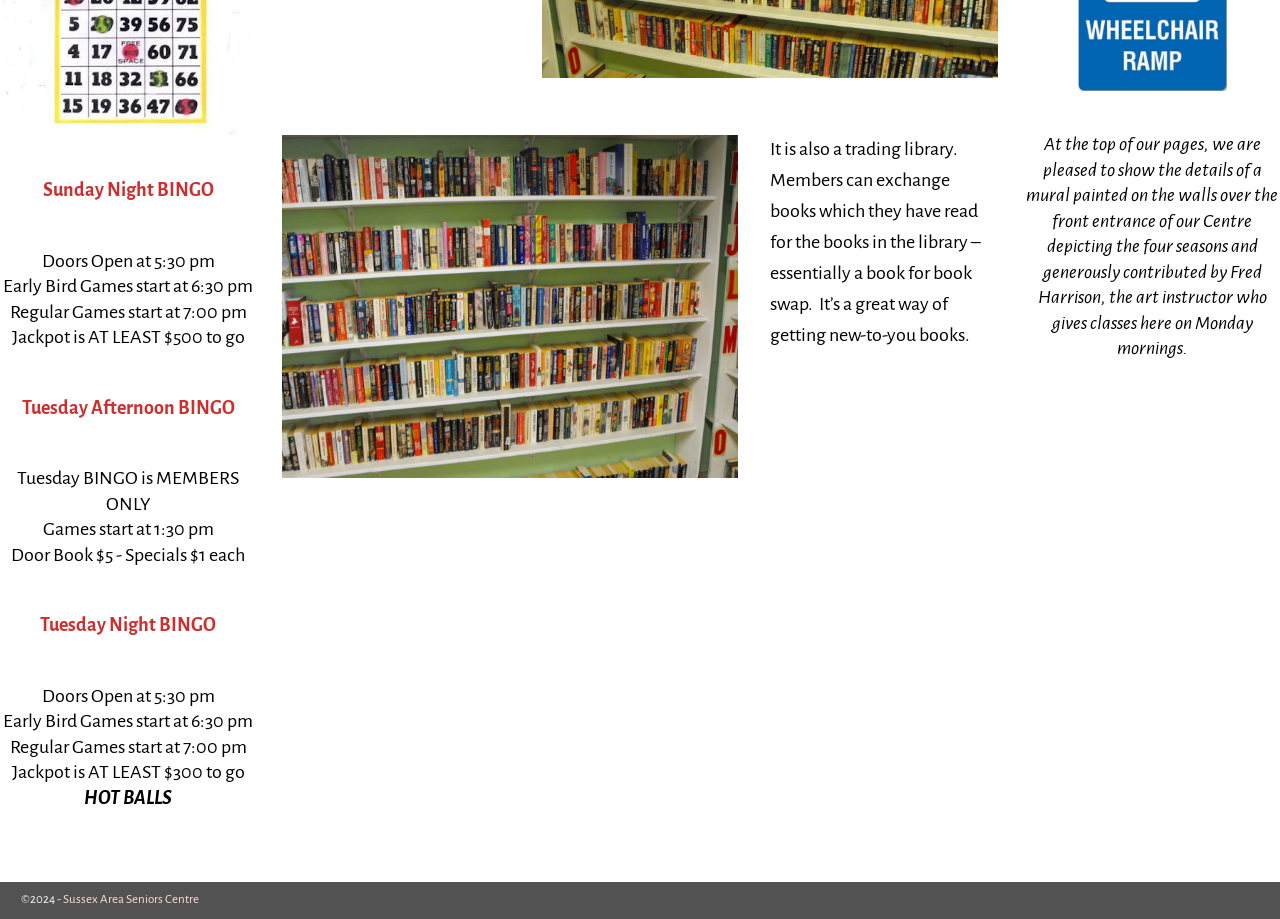Given the webpage screenshot, identify the bounding box of the UI element that matches this description: "Sussex Area Seniors Centre".

[0.049, 0.972, 0.155, 0.986]